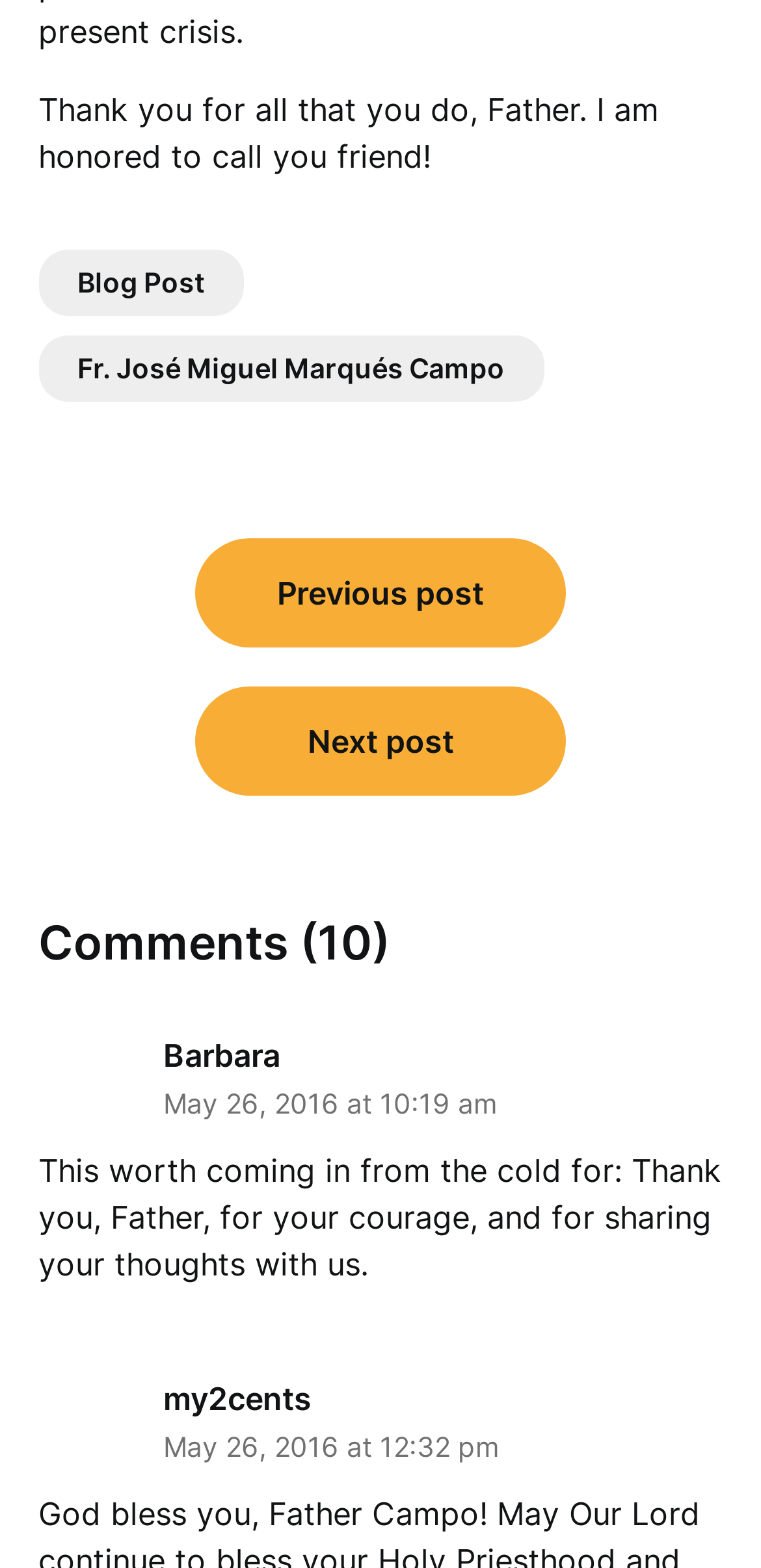Using the information from the screenshot, answer the following question thoroughly:
How many comments are there?

I counted the number of comments by looking at the heading 'Comments (10)' which indicates that there are 10 comments on this post.